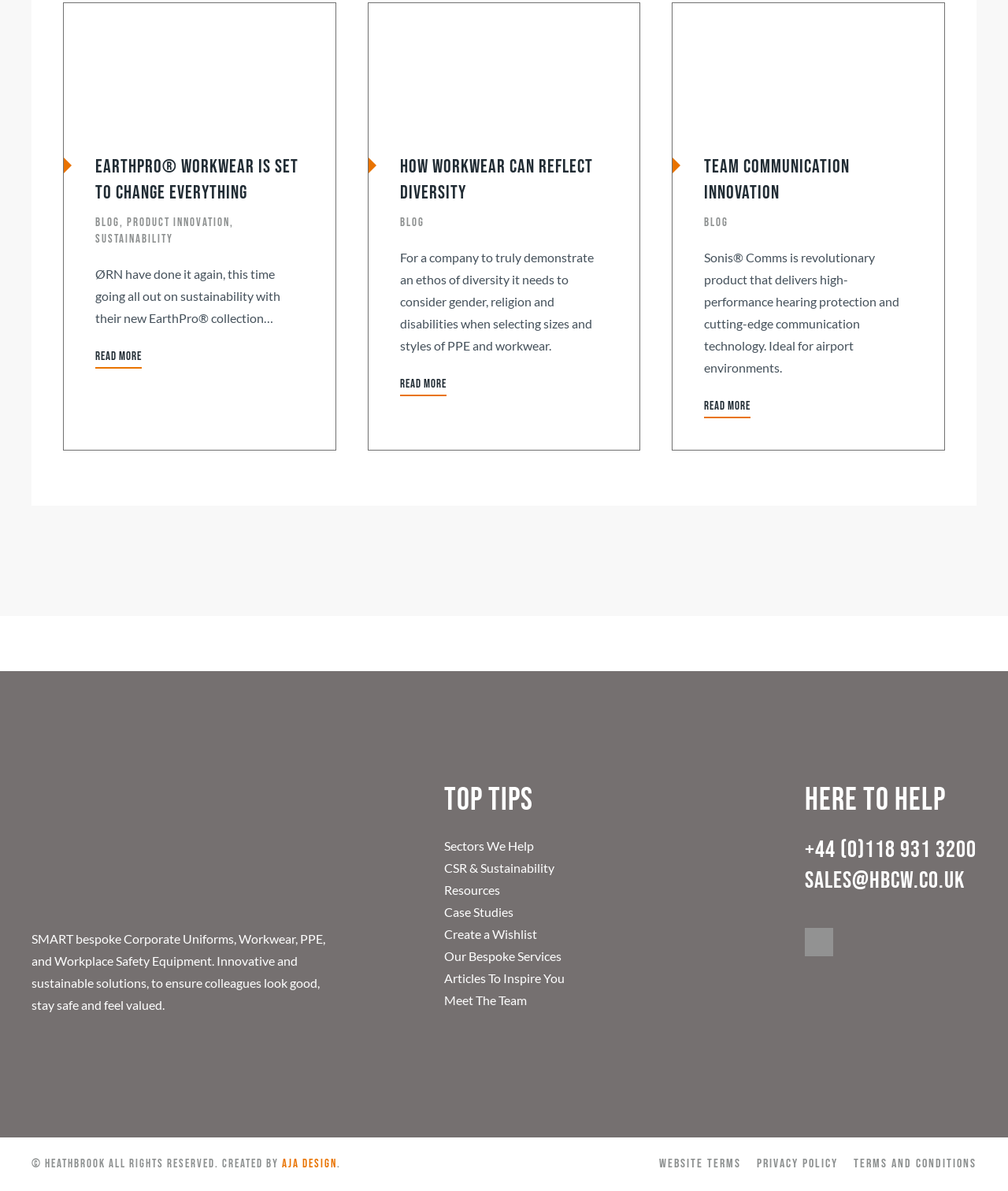Pinpoint the bounding box coordinates of the clickable area necessary to execute the following instruction: "Click on 'How Much Do Hair Extensions Cost In Australia?'". The coordinates should be given as four float numbers between 0 and 1, namely [left, top, right, bottom].

None